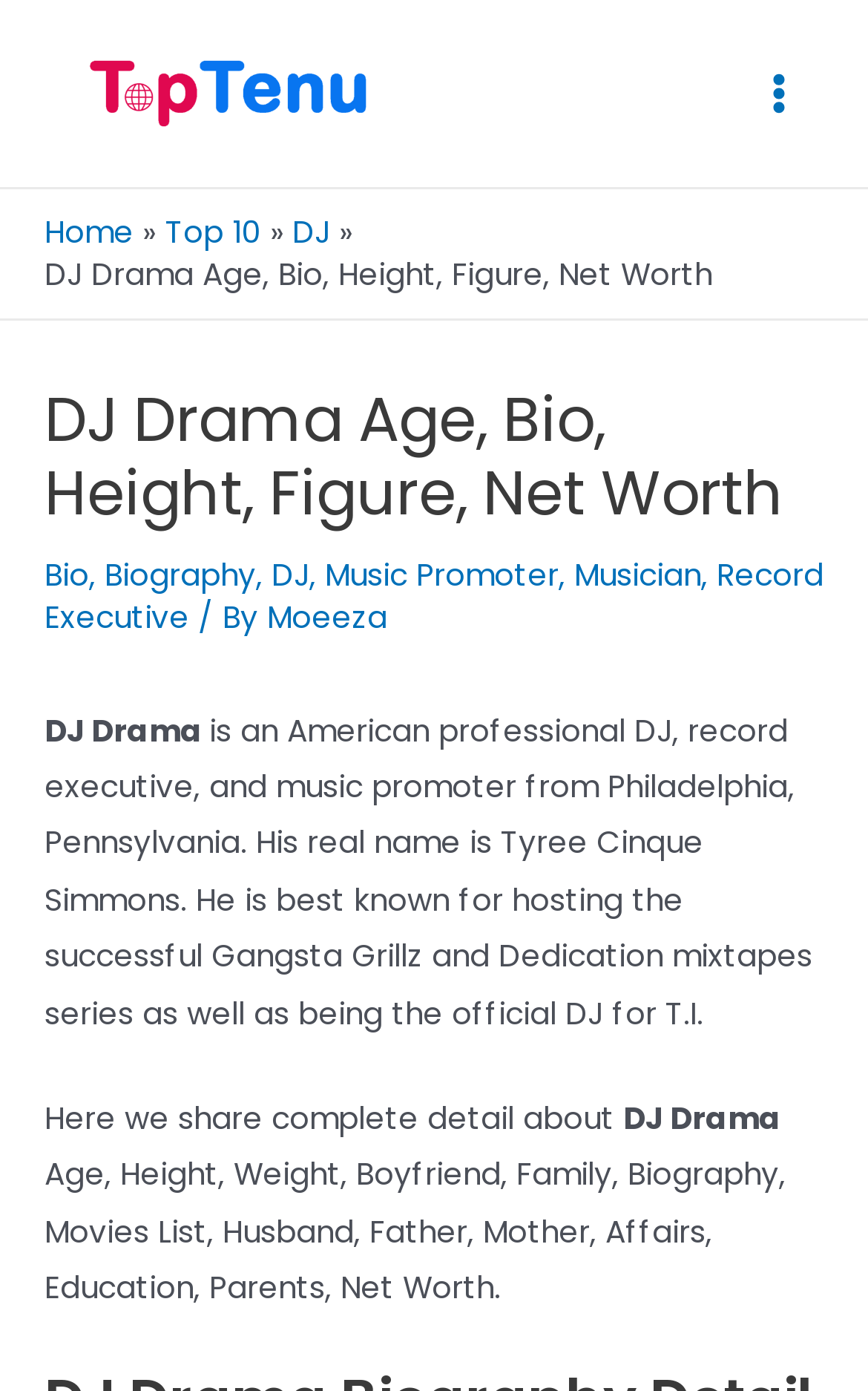Could you specify the bounding box coordinates for the clickable section to complete the following instruction: "Click the TopTenu-Logo link"?

[0.051, 0.051, 0.474, 0.081]